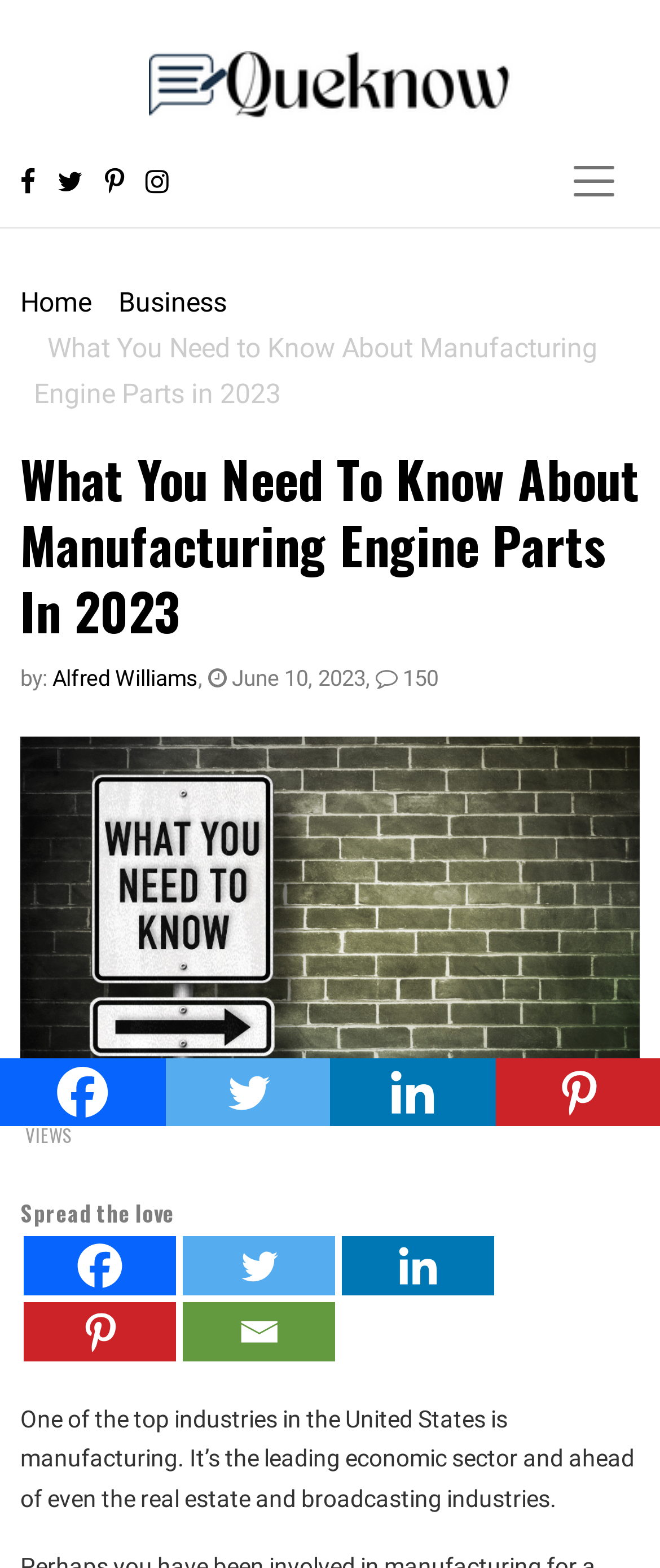Determine the bounding box coordinates for the area that should be clicked to carry out the following instruction: "Toggle navigation".

[0.831, 0.095, 0.969, 0.136]